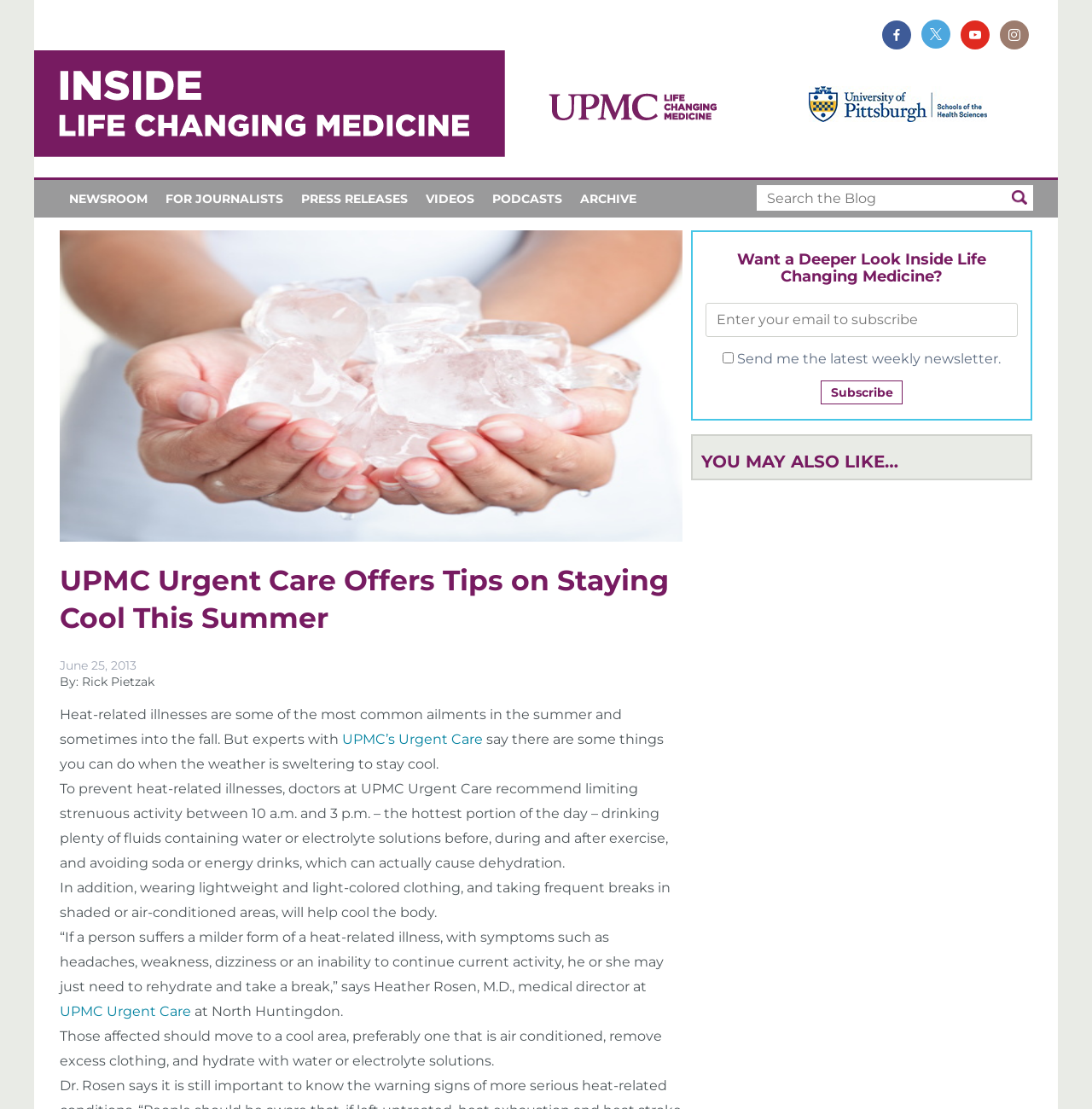Explain in detail what you observe on this webpage.

The webpage is about UPMC Urgent Care offering tips on staying cool during the summer. At the top, there are four social media links and a search box with a button. Below that, there is a header section with a title "UPMC Urgent Care Offers Tips on Staying Cool This Summer" and a time stamp "June 25, 2013". 

To the right of the header section, there is a section with five links: "NEWSROOM", "FOR JOURNALISTS", "PRESS RELEASES", "VIDEOS", and "PODCASTS", followed by an "ARCHIVE" link. 

The main content of the webpage is an article about heat-related illnesses and how to prevent them. The article is divided into several paragraphs, with a few links to "UPMC’s Urgent Care" and "UPMC Urgent Care at North Huntingdon". The article provides tips on how to stay cool, such as limiting strenuous activity during the hottest part of the day, drinking plenty of fluids, and wearing lightweight and light-colored clothing.

Below the article, there is a section with a heading "Want a Deeper Look Inside Life Changing Medicine?" and a subscription box where users can enter their email to subscribe to a newsletter. There is also a checkbox to receive the latest weekly newsletter and a "Subscribe" button.

At the bottom of the webpage, there is a section with a heading "YOU MAY ALSO LIKE…" which suggests related content.